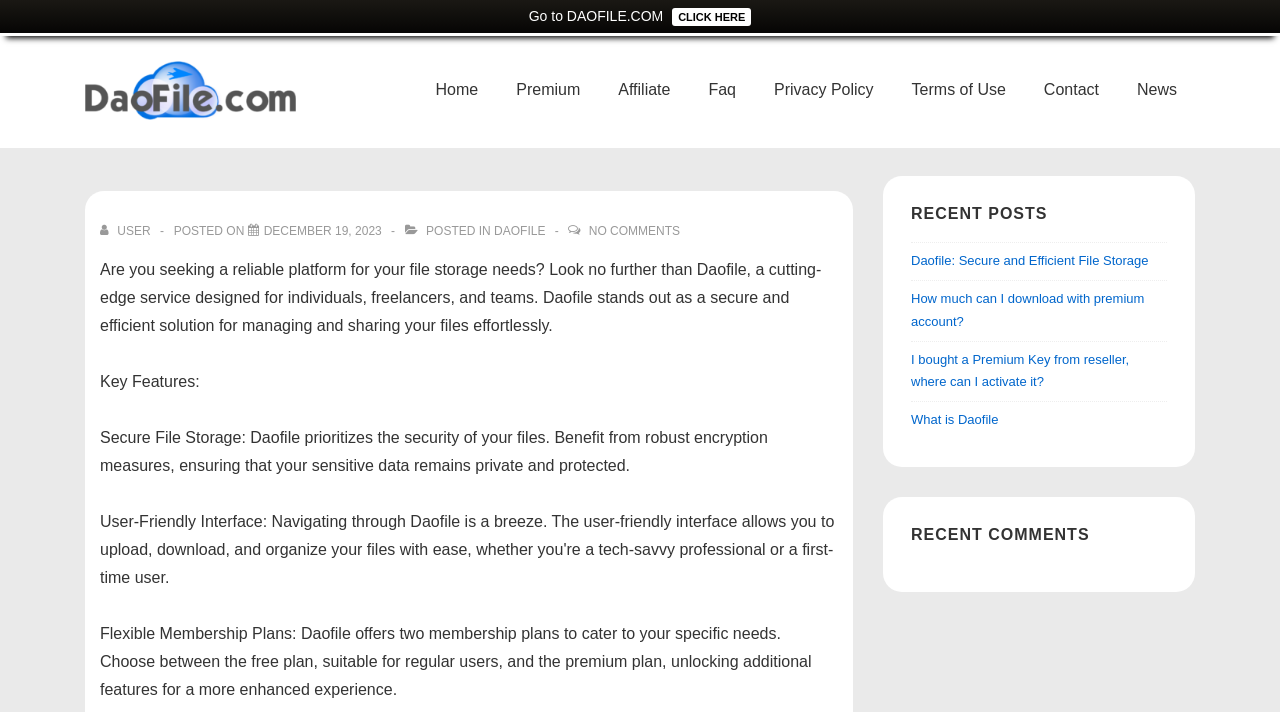Please find the bounding box coordinates of the element that must be clicked to perform the given instruction: "Click on the 'Home' link". The coordinates should be four float numbers from 0 to 1, i.e., [left, top, right, bottom].

[0.326, 0.093, 0.388, 0.161]